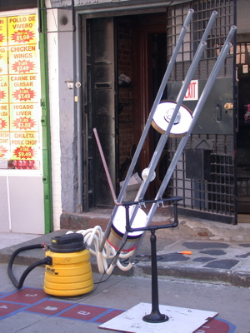Answer the question below with a single word or a brief phrase: 
What is the theme of the installation?

Weather patterns and atmospheric energy